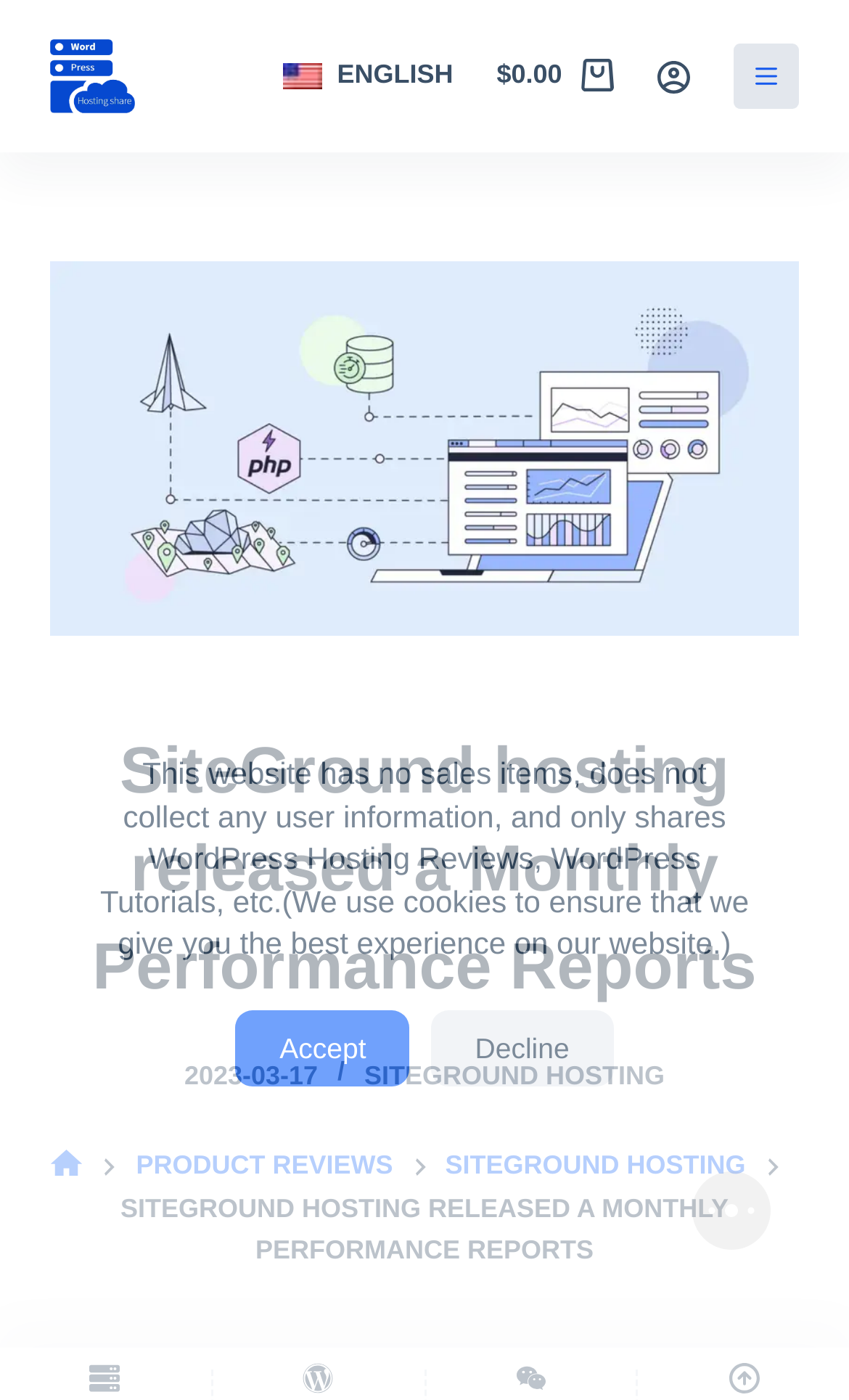Show the bounding box coordinates for the HTML element described as: "SiteGround hosting".

[0.524, 0.818, 0.878, 0.848]